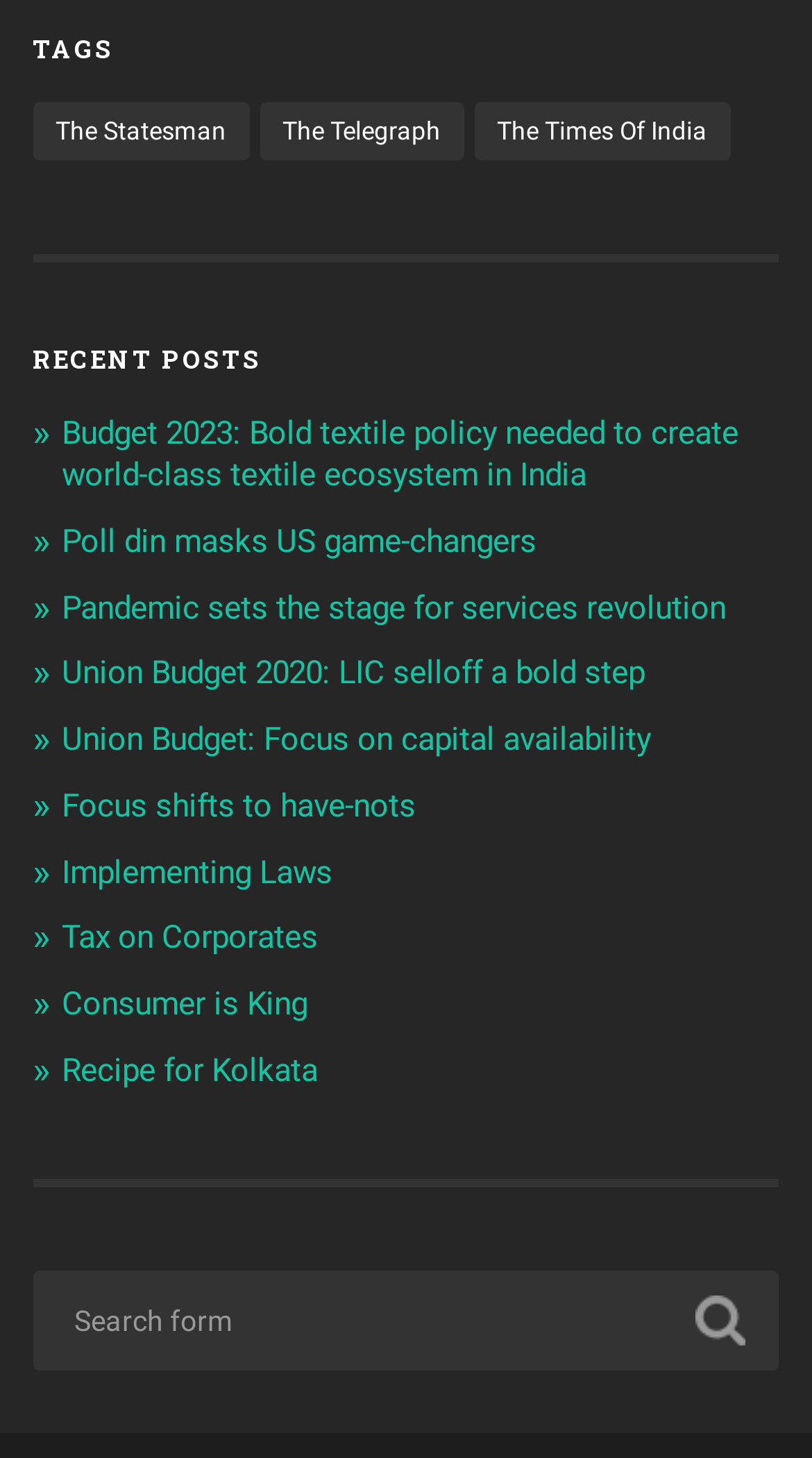Can you find the bounding box coordinates of the area I should click to execute the following instruction: "Search for a topic"?

[0.04, 0.871, 0.96, 0.94]